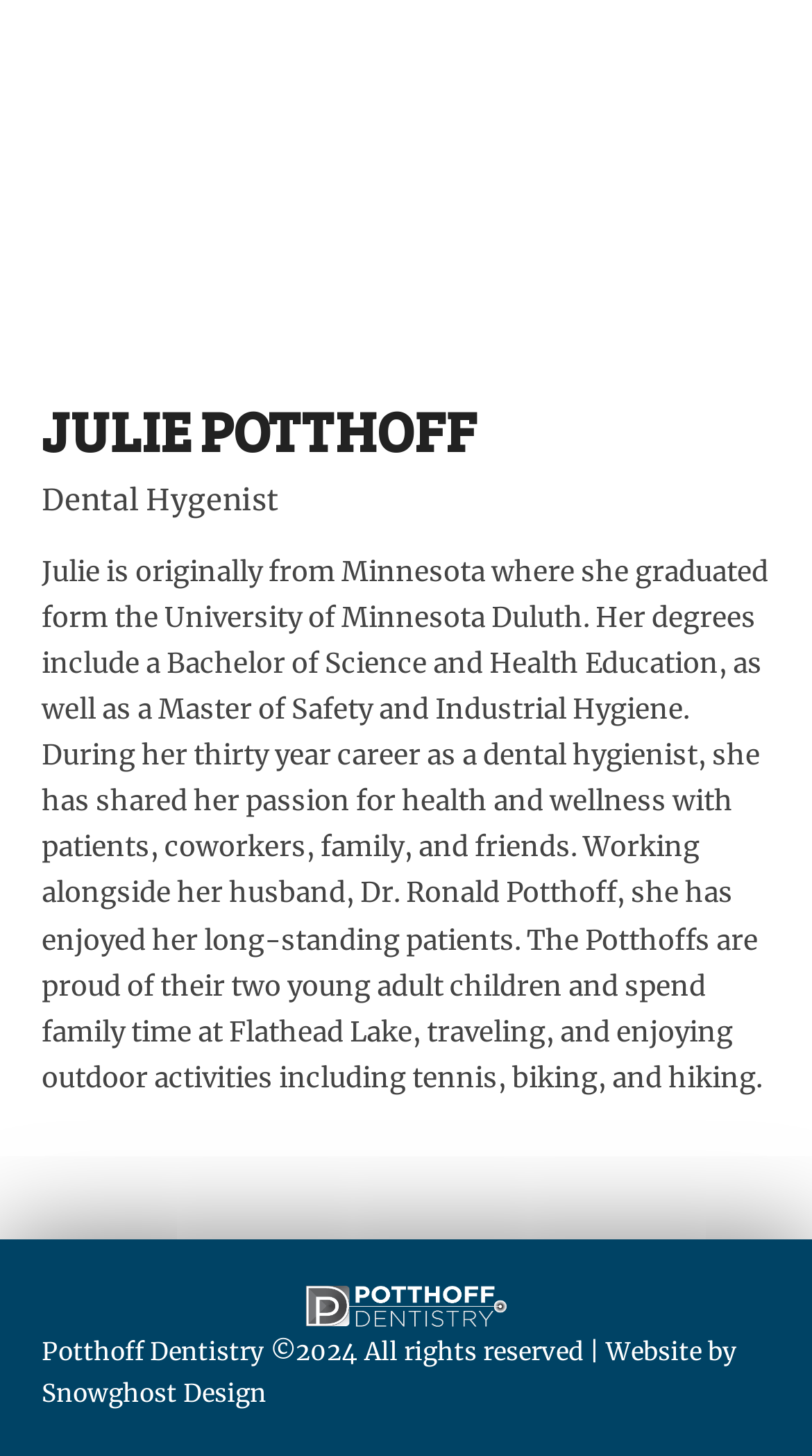What is the year mentioned in the copyright notice?
Using the picture, provide a one-word or short phrase answer.

2024